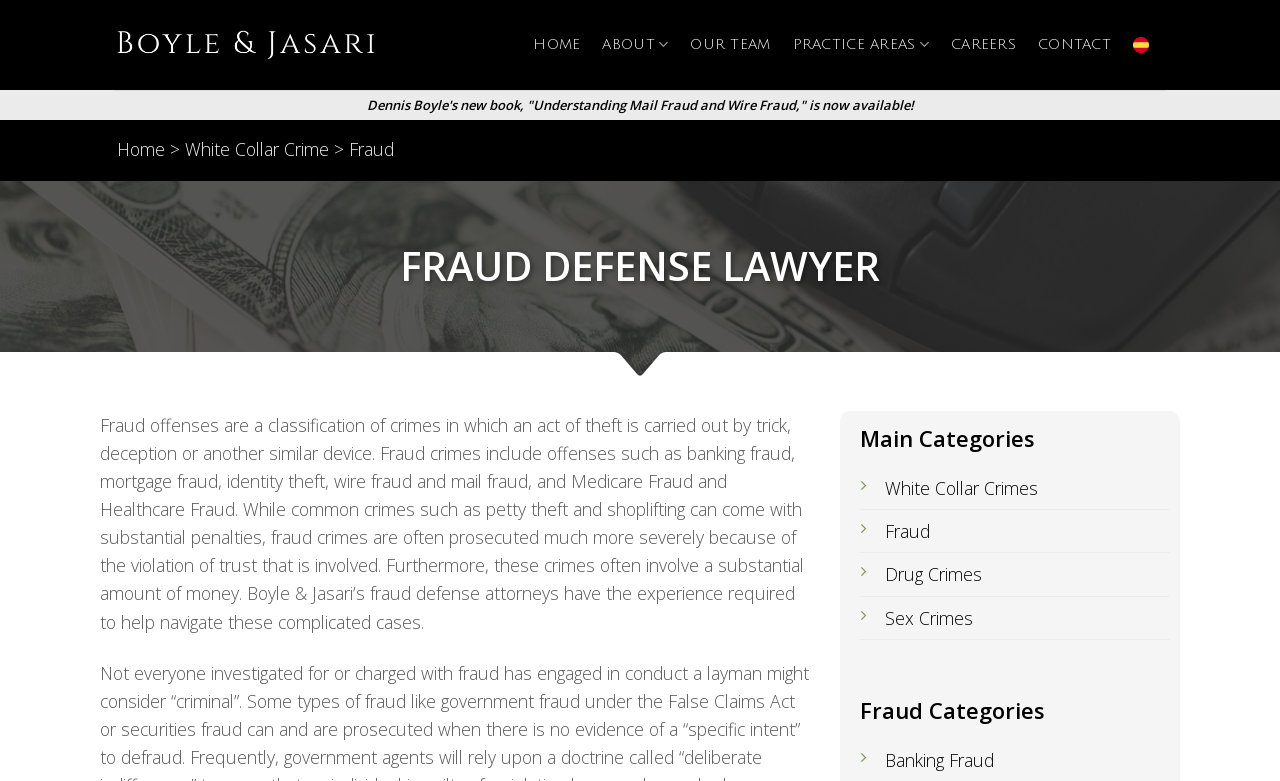Kindly determine the bounding box coordinates of the area that needs to be clicked to fulfill this instruction: "Navigate to the 'OUR TEAM' page".

[0.539, 0.035, 0.602, 0.081]